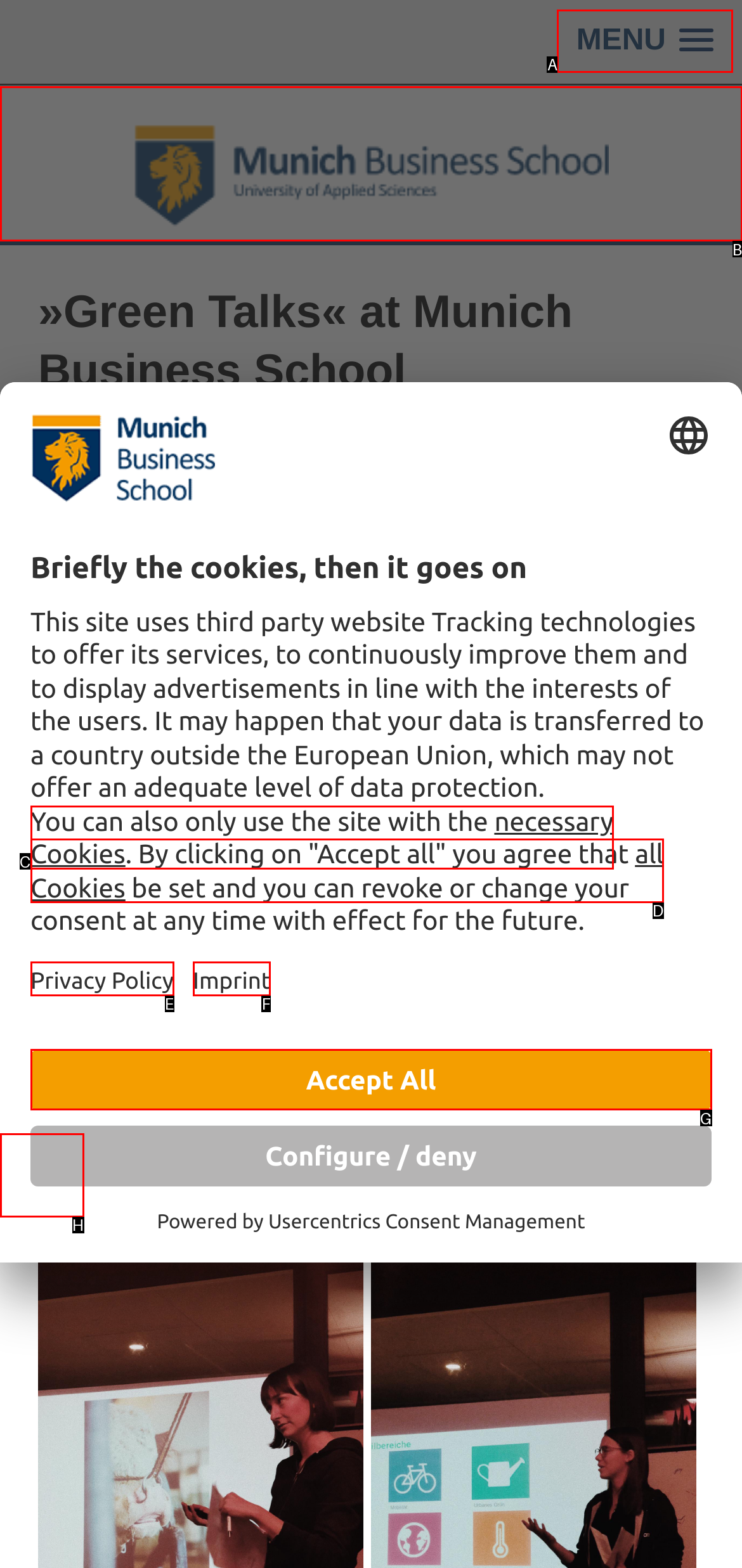To complete the task: Visit the Munich Business School homepage, select the appropriate UI element to click. Respond with the letter of the correct option from the given choices.

B